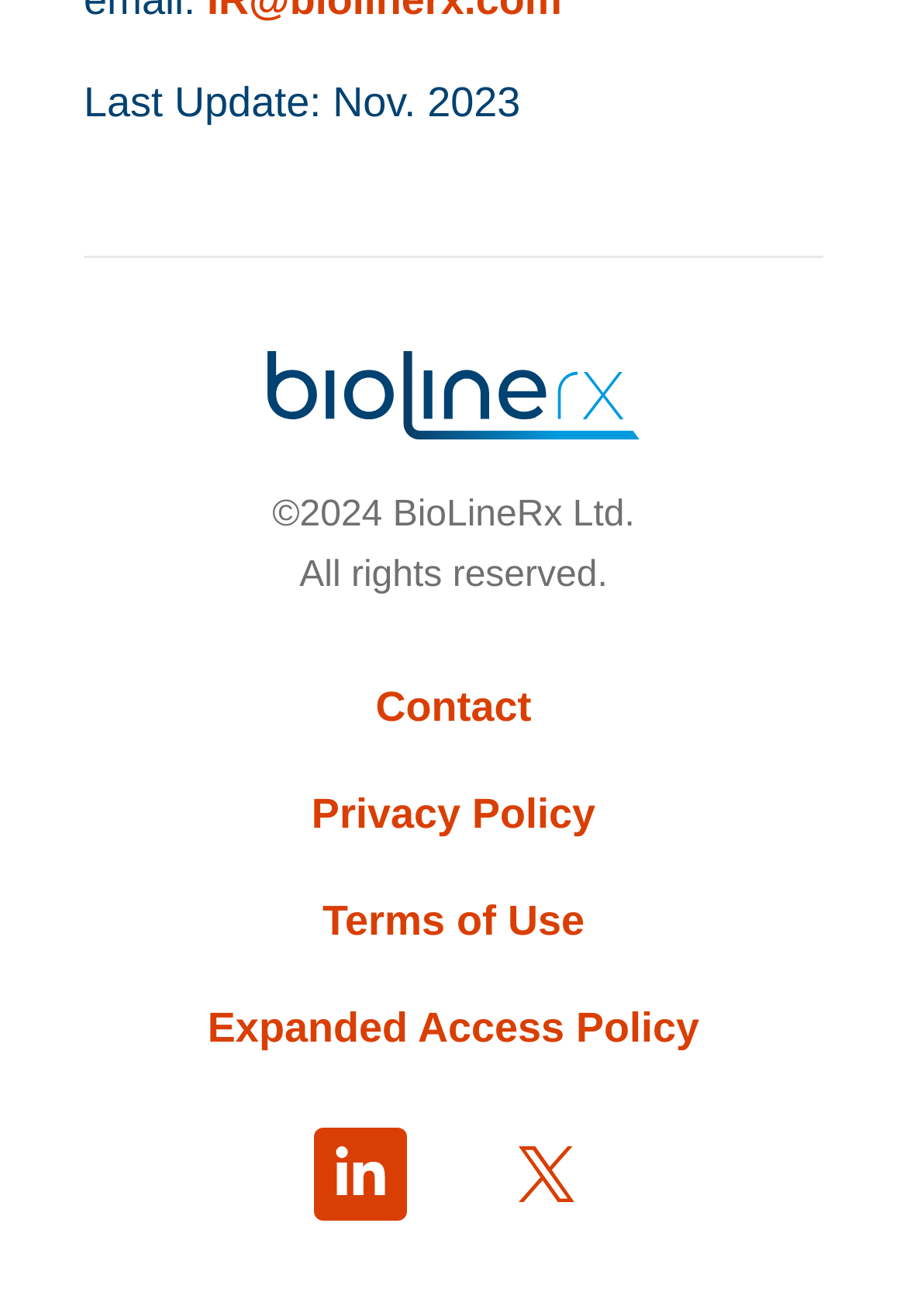When was the webpage last updated?
Kindly answer the question with as much detail as you can.

The last update date can be found at the top of the webpage, which says 'Last Update: Nov. 2023'.